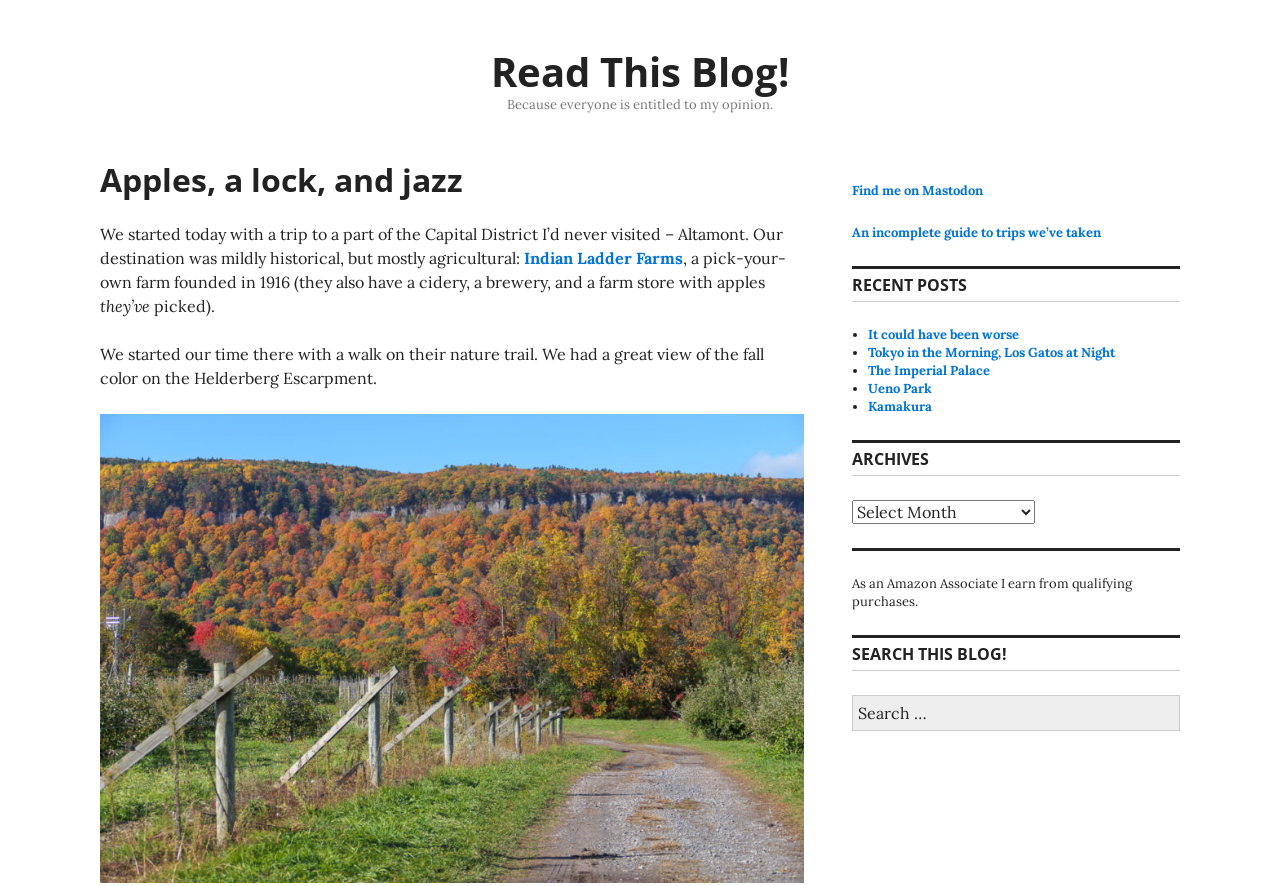Please identify the bounding box coordinates of the area that needs to be clicked to follow this instruction: "View topic 'Do programs running contained stay fully contained if given uac?'".

None